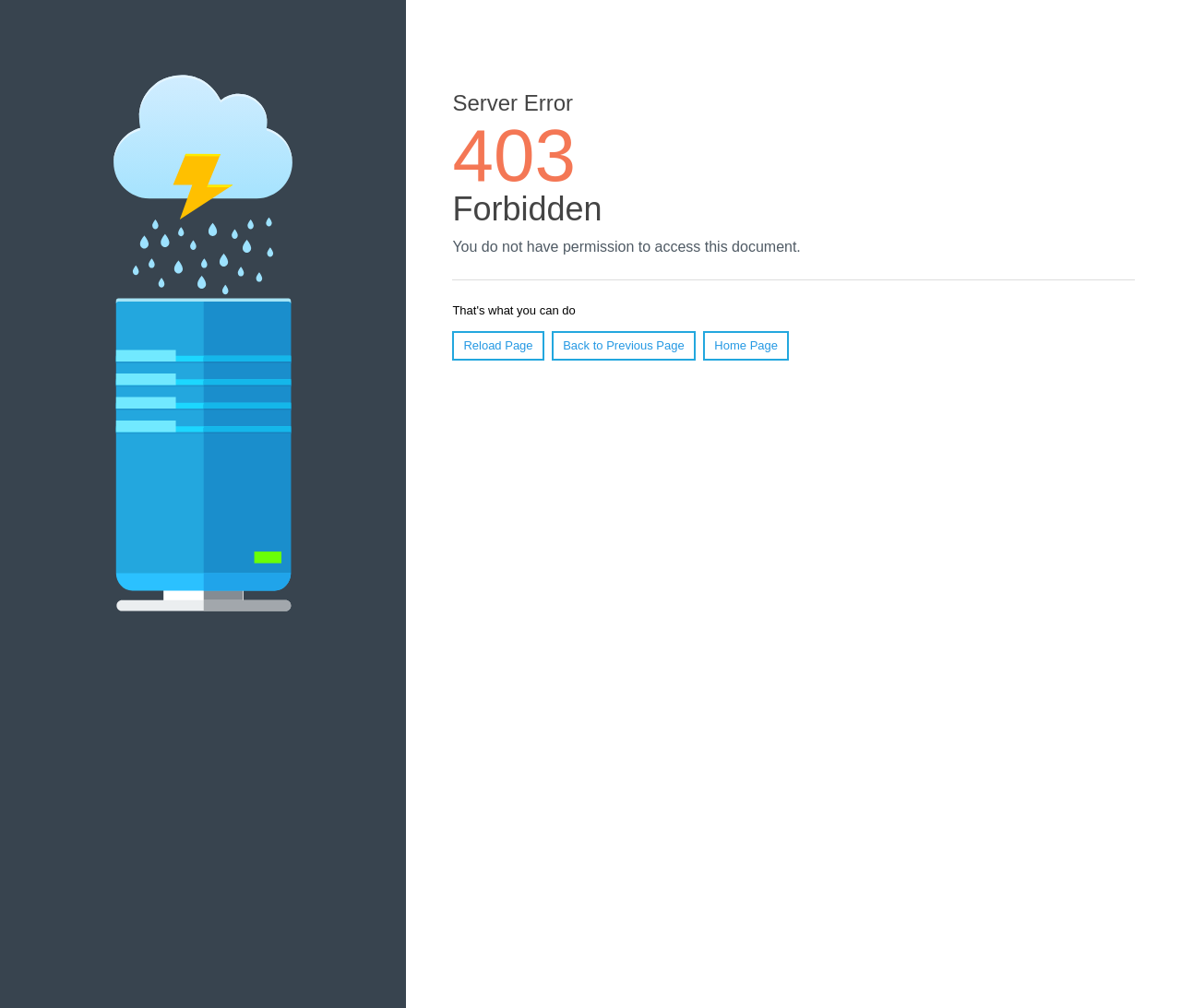Offer a thorough description of the webpage.

The webpage displays an error message, "Server Error" in a heading, which is positioned near the top of the page. Below it, another heading "Forbidden" is displayed. 

A paragraph of text, "You do not have permission to access this document," is placed below the headings, taking up about half of the page's width. 

A horizontal separator line is positioned below the text, spanning the full width of the page. 

Three links are arranged horizontally below the separator line. From left to right, they are "Reload Page", "Back to Previous Page", and "Home Page".